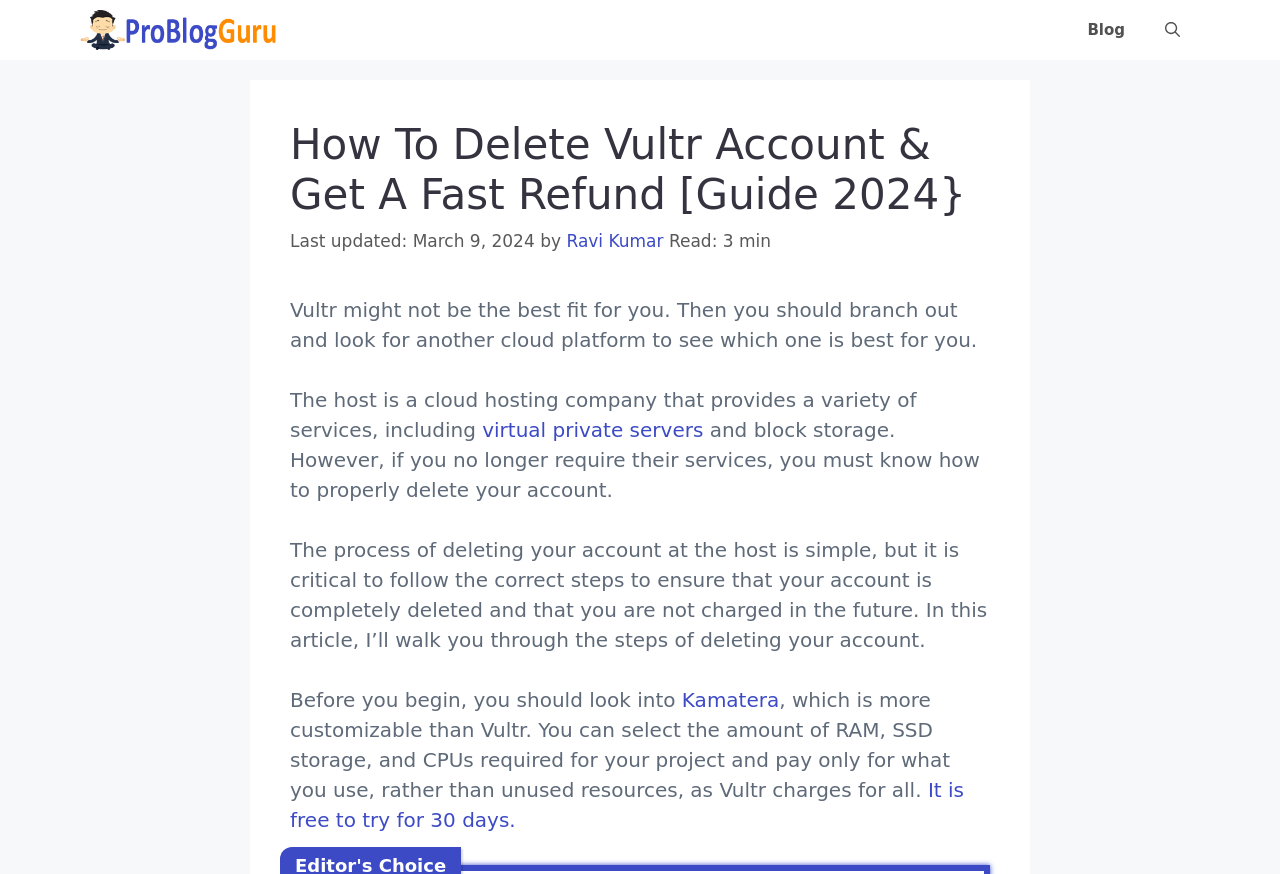Predict the bounding box of the UI element based on this description: "Blog".

[0.834, 0.0, 0.895, 0.069]